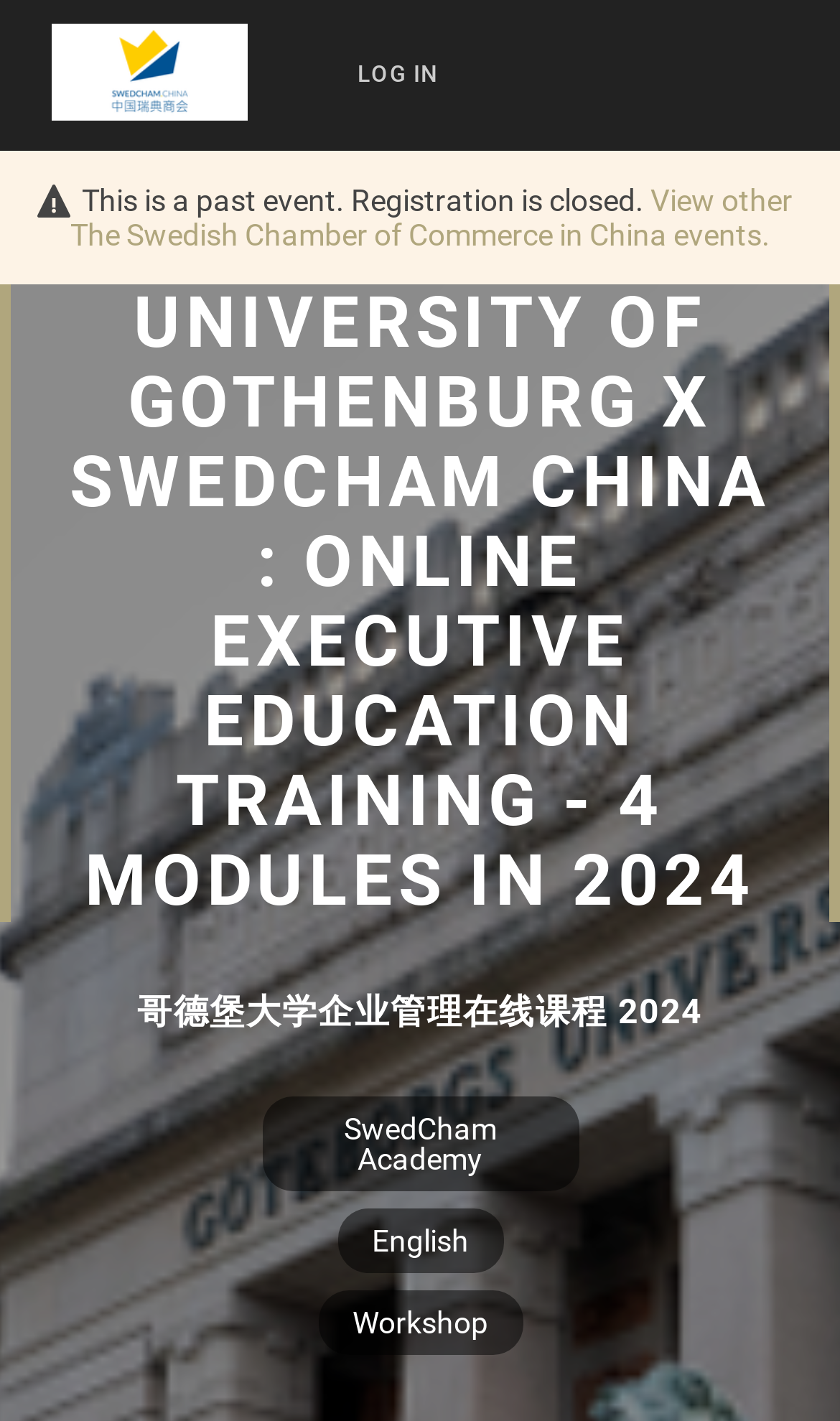What is the headline of the webpage?

UNIVERSITY OF GOTHENBURG X SWEDCHAM CHINA : ONLINE EXECUTIVE EDUCATION TRAINING - 4 MODULES IN 2024